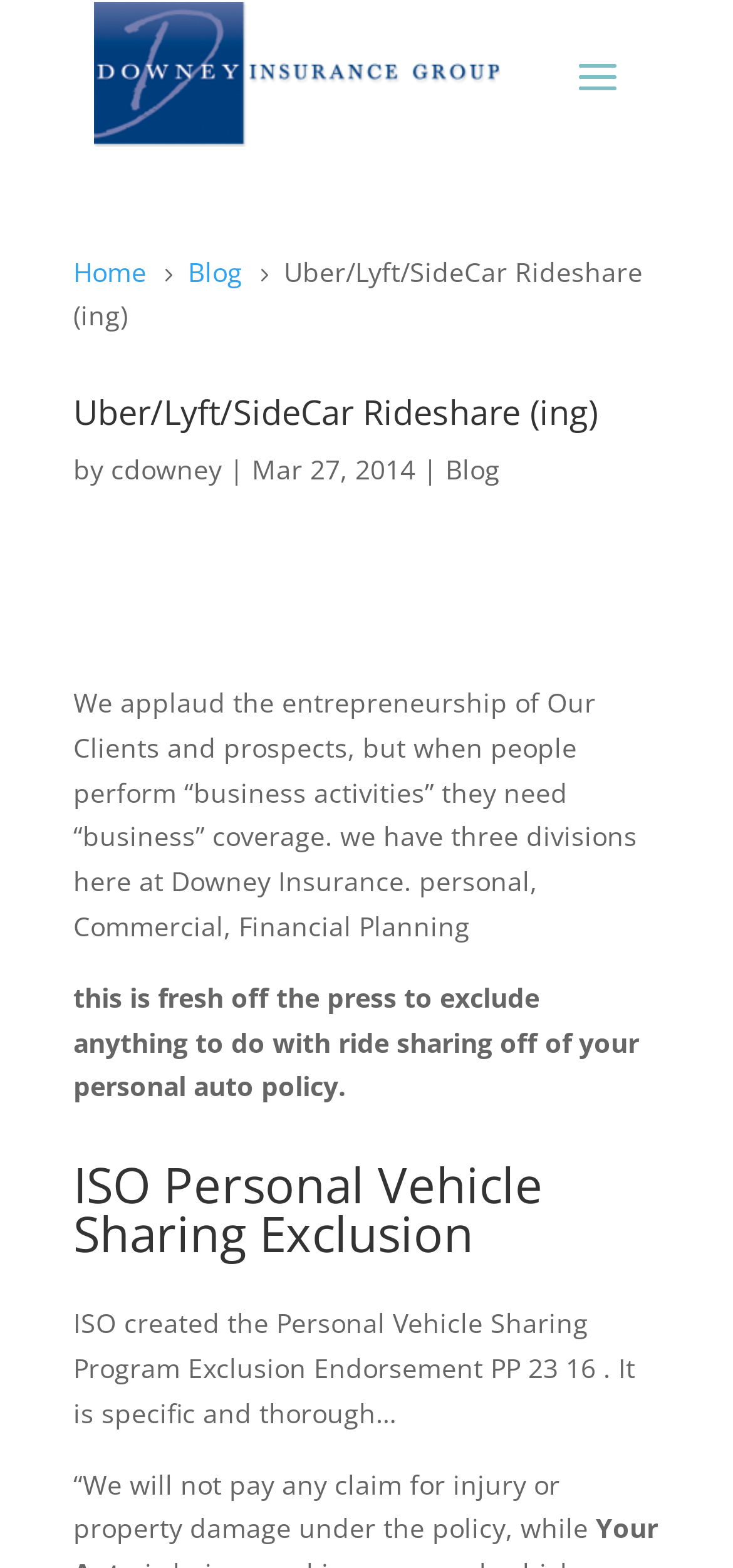Give a succinct answer to this question in a single word or phrase: 
When was the blog post published?

Mar 27, 2014